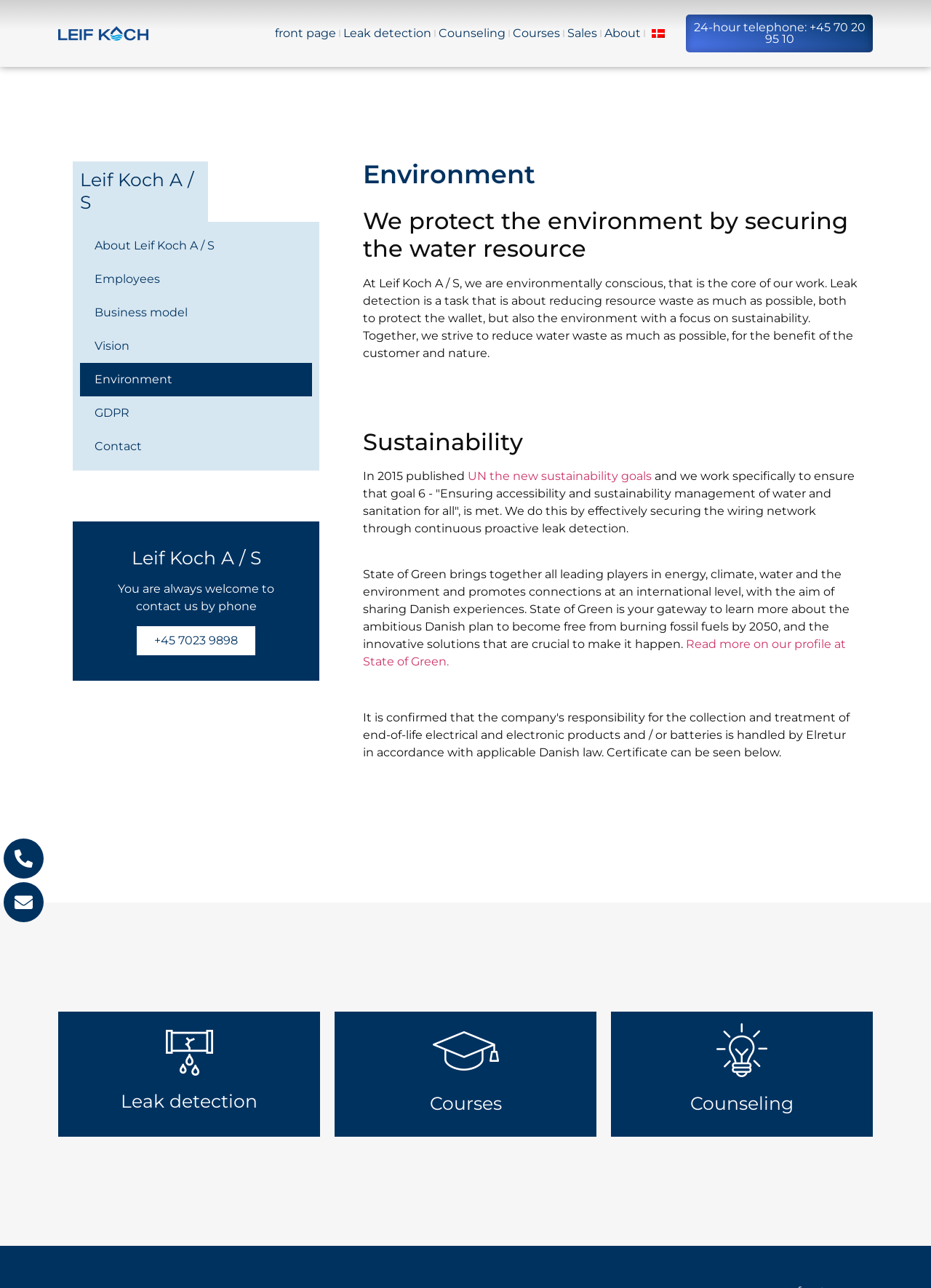Using the element description Leak detection, predict the bounding box coordinates for the UI element. Provide the coordinates in (top-left x, top-left y, bottom-right x, bottom-right y) format with values ranging from 0 to 1.

[0.13, 0.846, 0.277, 0.863]